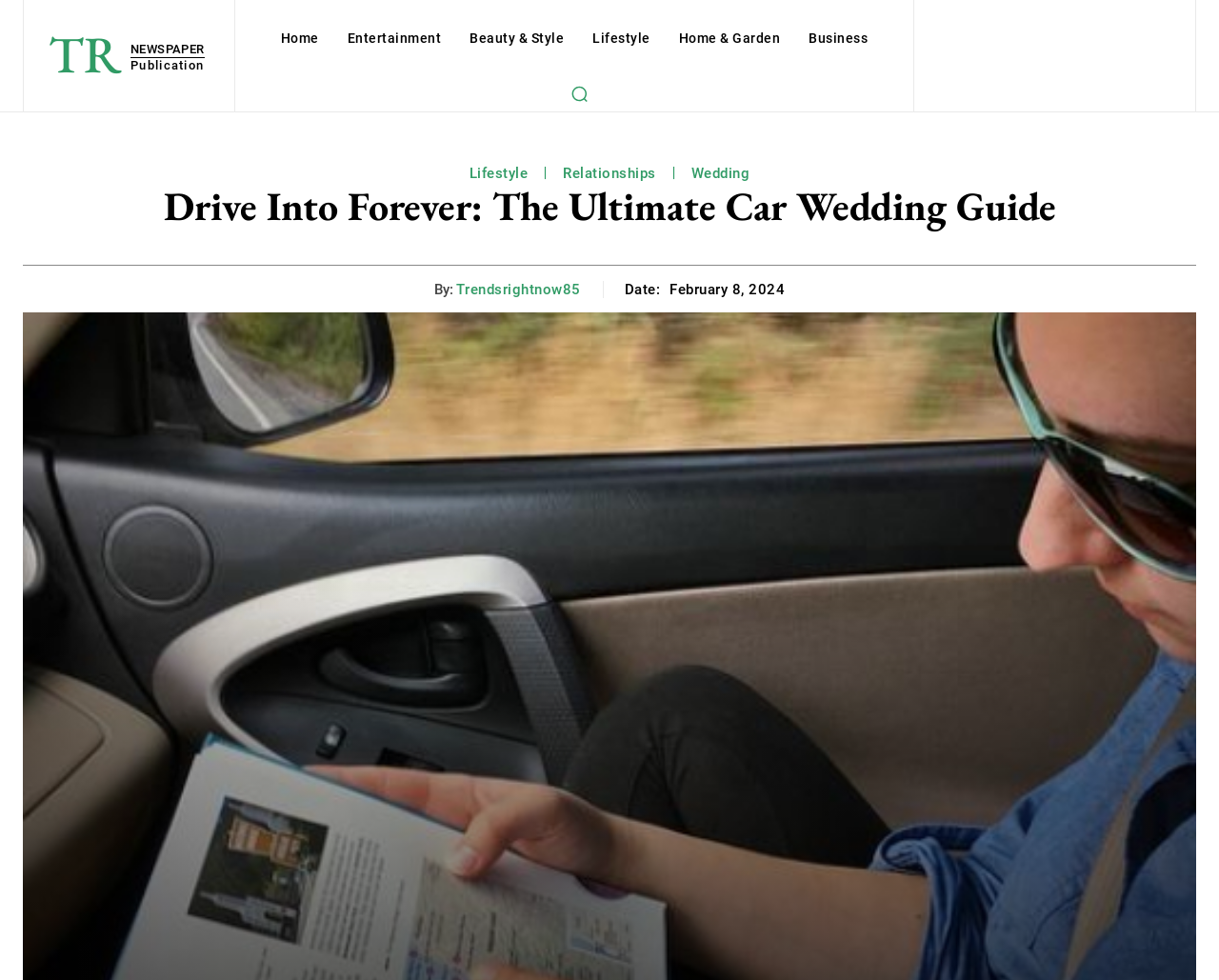Determine the bounding box coordinates for the area that should be clicked to carry out the following instruction: "click the 'Entertainment' link".

[0.277, 0.0, 0.37, 0.078]